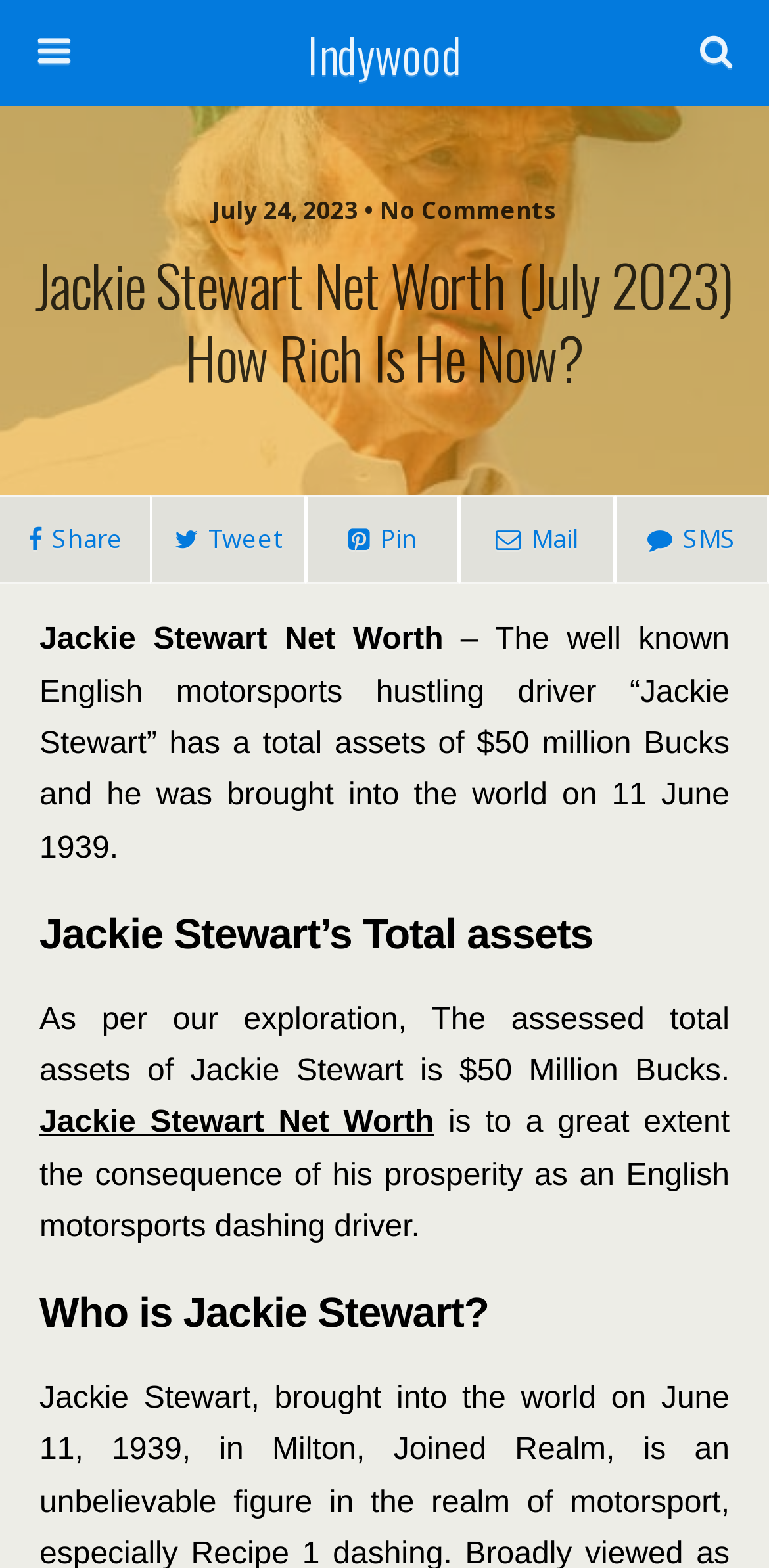Identify the bounding box coordinates for the UI element described by the following text: "name="submit" value="Search"". Provide the coordinates as four float numbers between 0 and 1, in the format [left, top, right, bottom].

[0.767, 0.075, 0.946, 0.106]